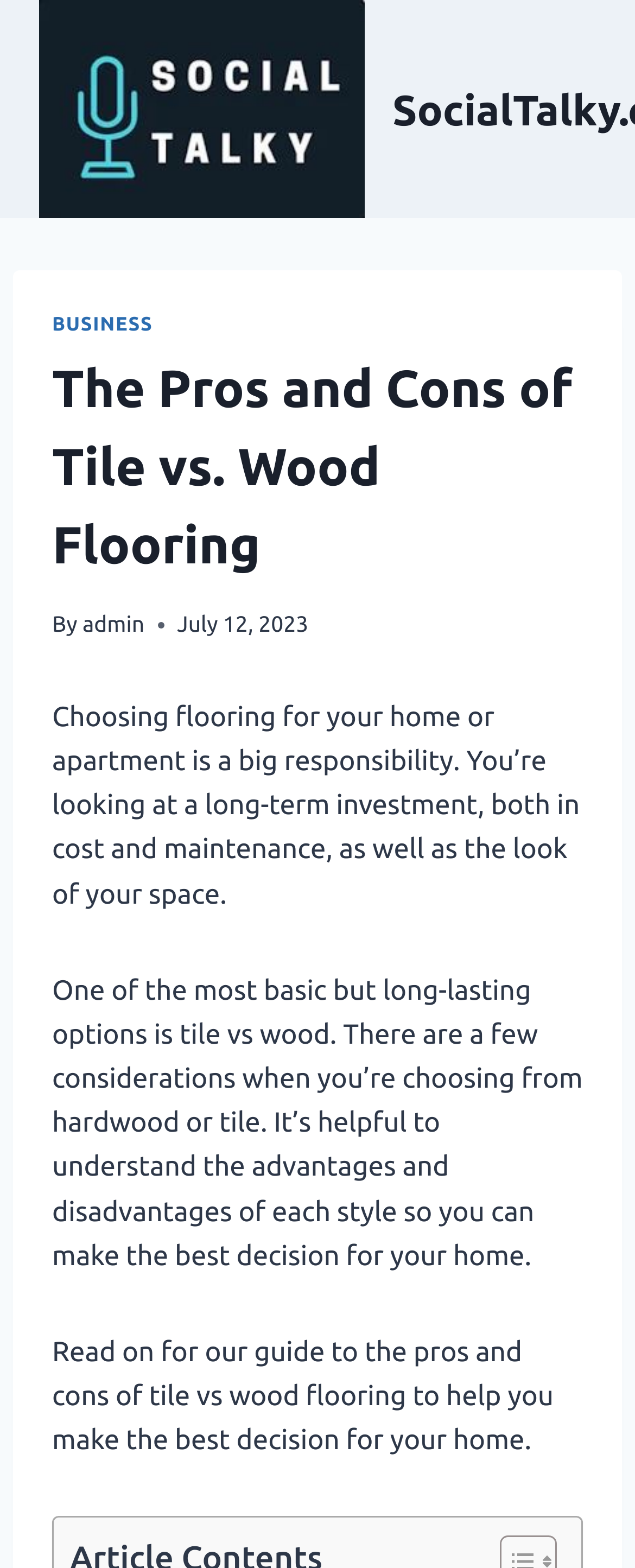What is the main topic of the article? Please answer the question using a single word or phrase based on the image.

Tile vs wood flooring